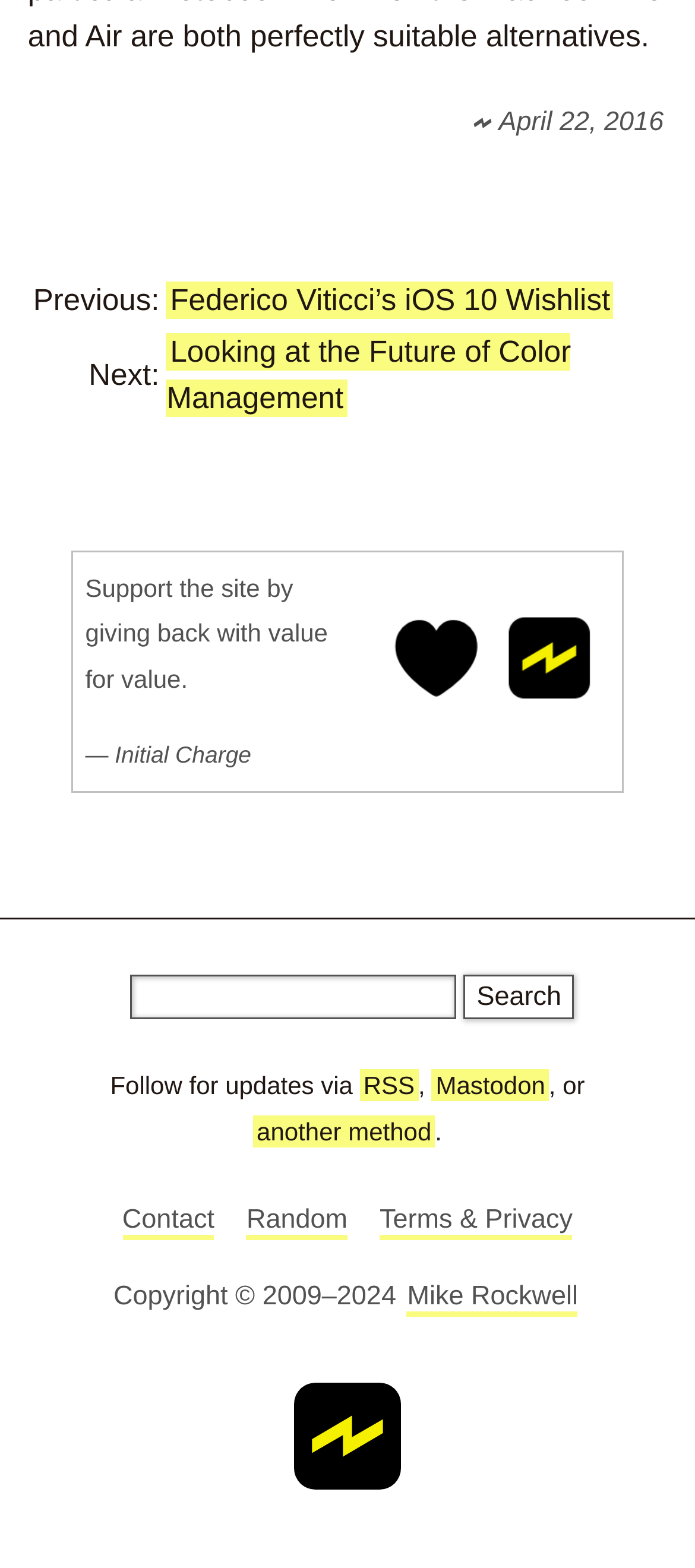Find the bounding box coordinates of the clickable region needed to perform the following instruction: "Browse ALL PRODUCTS". The coordinates should be provided as four float numbers between 0 and 1, i.e., [left, top, right, bottom].

None